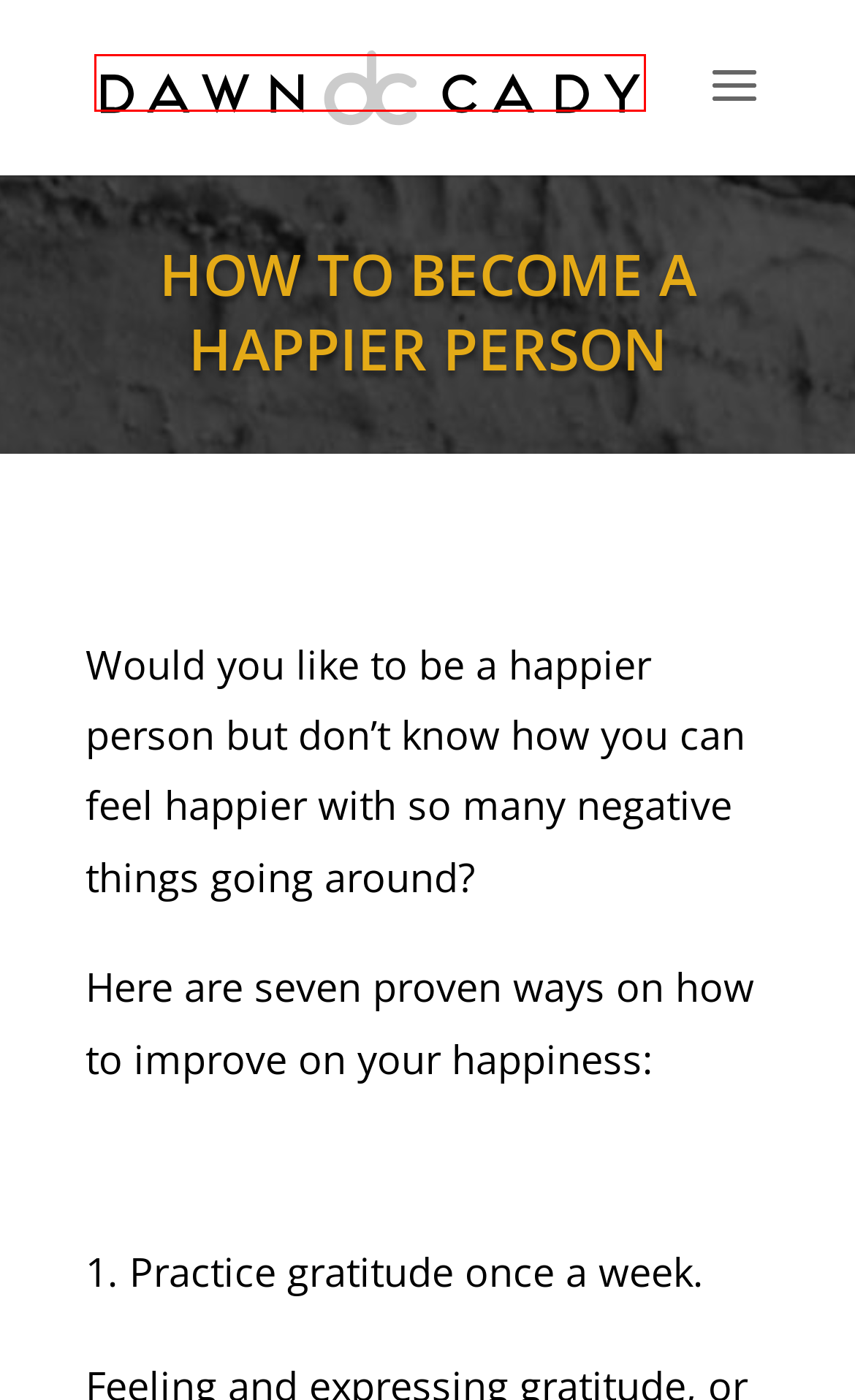You have a screenshot of a webpage with a red bounding box around an element. Select the webpage description that best matches the new webpage after clicking the element within the red bounding box. Here are the descriptions:
A. Alleviate Pain - an online health education company
B. Privacy Policy - Dawn Cady
C. Tapping on Procrastination - Dawn Cady
D. Contact Dawn Cady - Dawn Cady
E. About Dawn Cady and Her Journey
F. Dawn Cady - Keynote Speaker for Your Events
G. Kathy's Story Part 3 - Dawn Cady
H. Success Guide, Intuitive, Certified Holistic Therapist - Dawn Cady

H